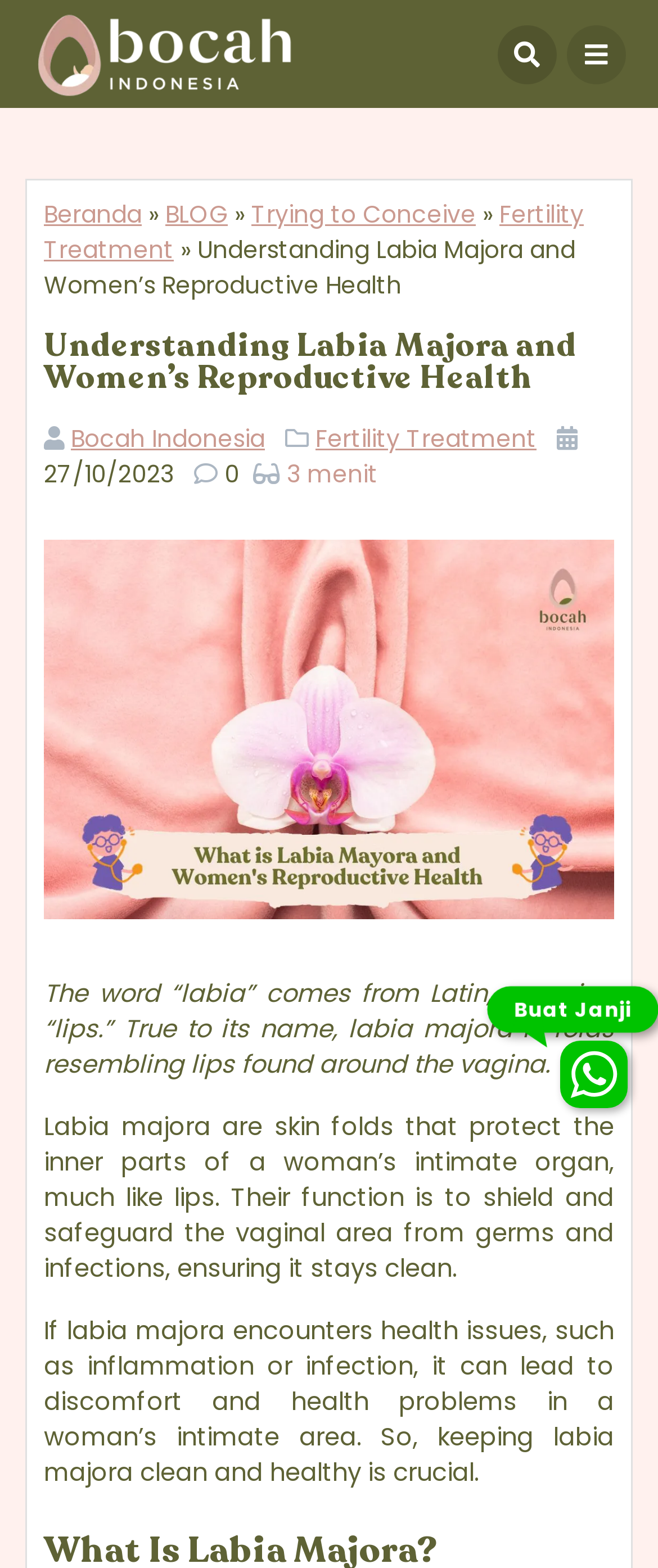Identify the bounding box of the UI component described as: "parent_node: ".

[0.86, 0.017, 0.95, 0.054]